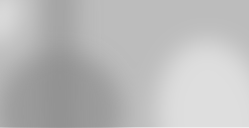Is the purpose of the image to promote energy efficiency?
Relying on the image, give a concise answer in one word or a brief phrase.

Yes